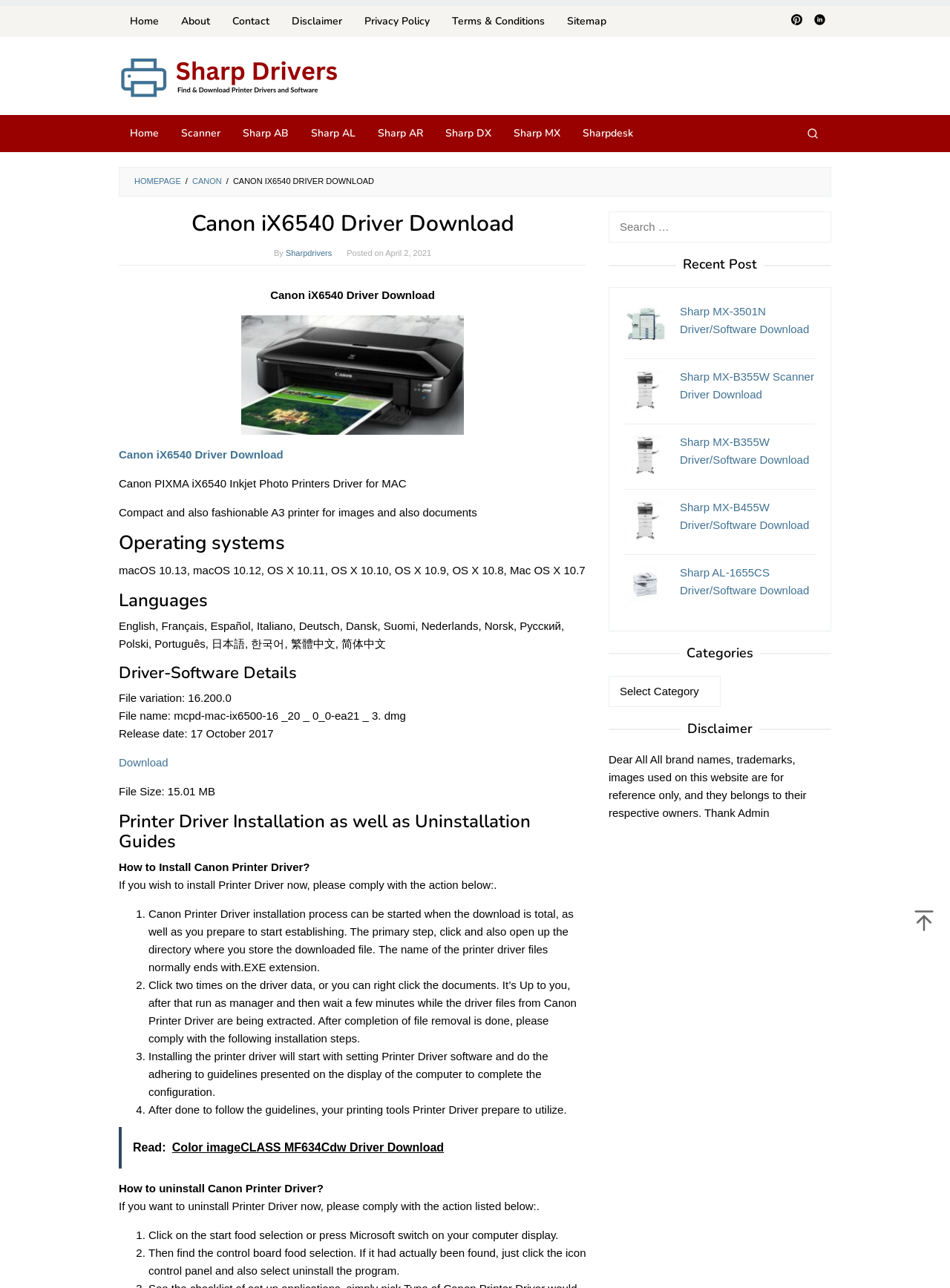Provide your answer in one word or a succinct phrase for the question: 
What is the name of the company that provides the printer driver?

Canon